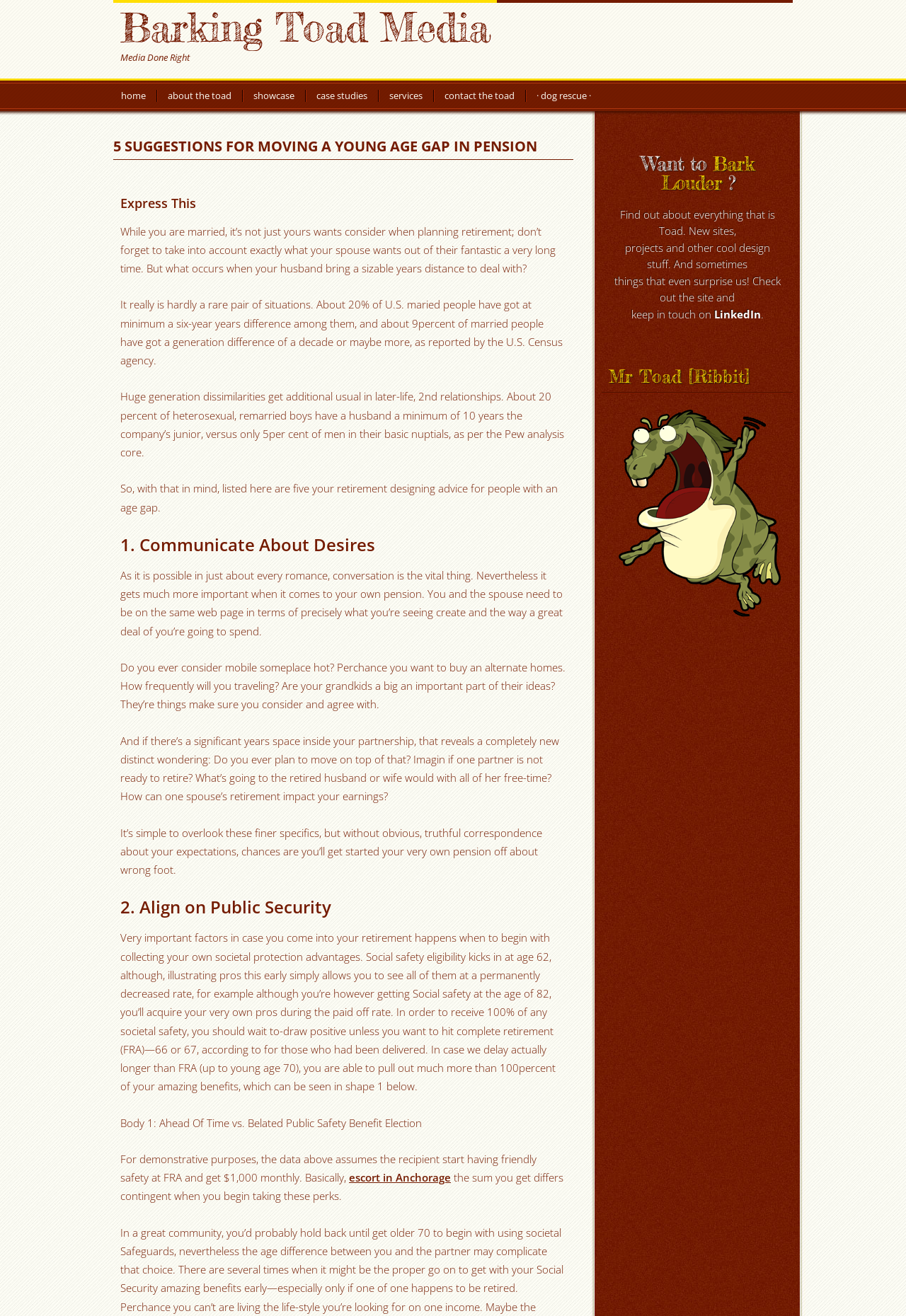What is the name of the media company?
Please provide a detailed answer to the question.

The name of the media company can be found in the top-left corner of the webpage, where it says 'Barking Toad Media' in a link format.